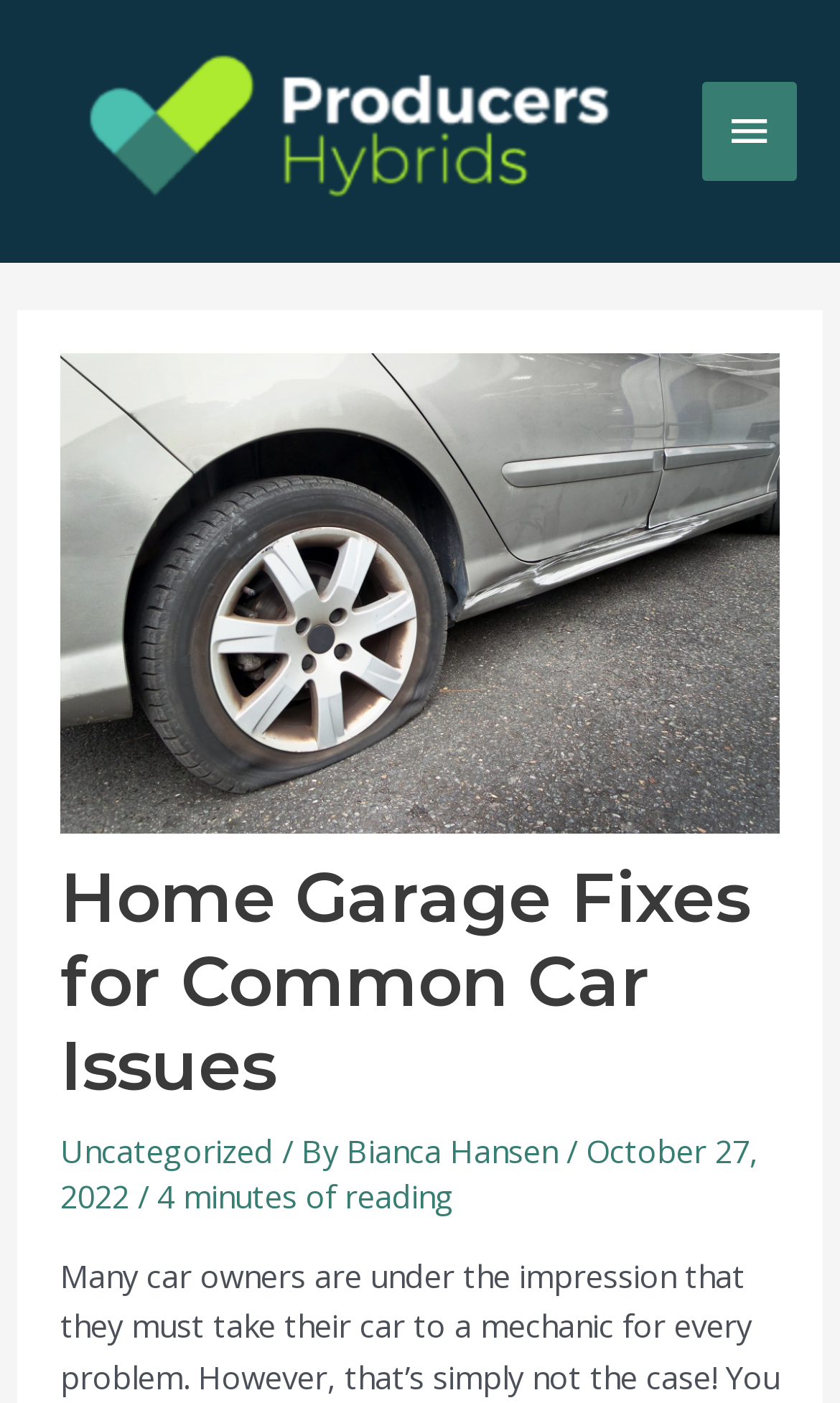Who is the author of the article?
Based on the image, answer the question with as much detail as possible.

The author of the article is mentioned in the header section, below the title of the article, and it is 'Bianca Hansen'.